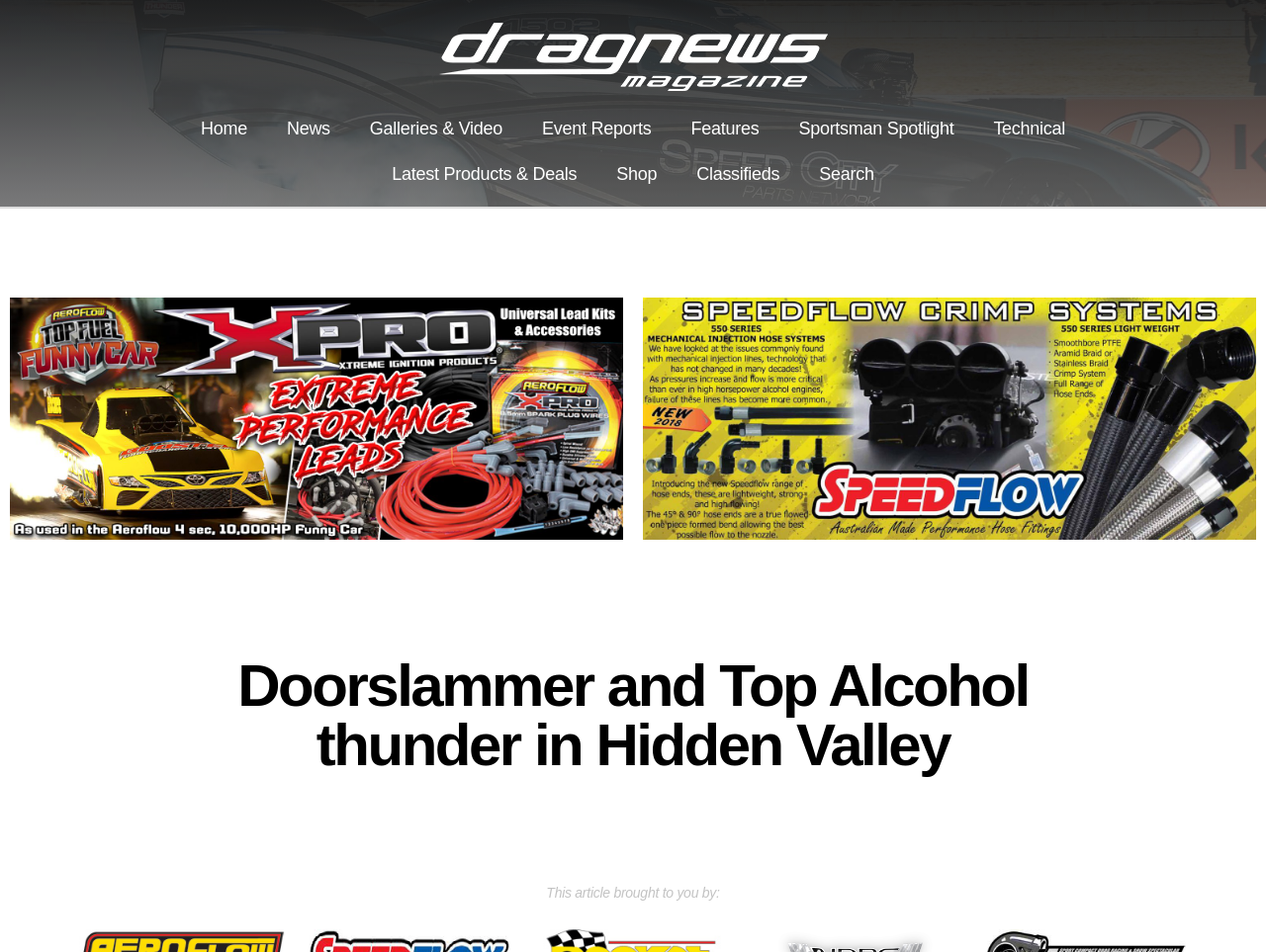Provide the bounding box coordinates for the area that should be clicked to complete the instruction: "go to home page".

[0.143, 0.111, 0.211, 0.159]